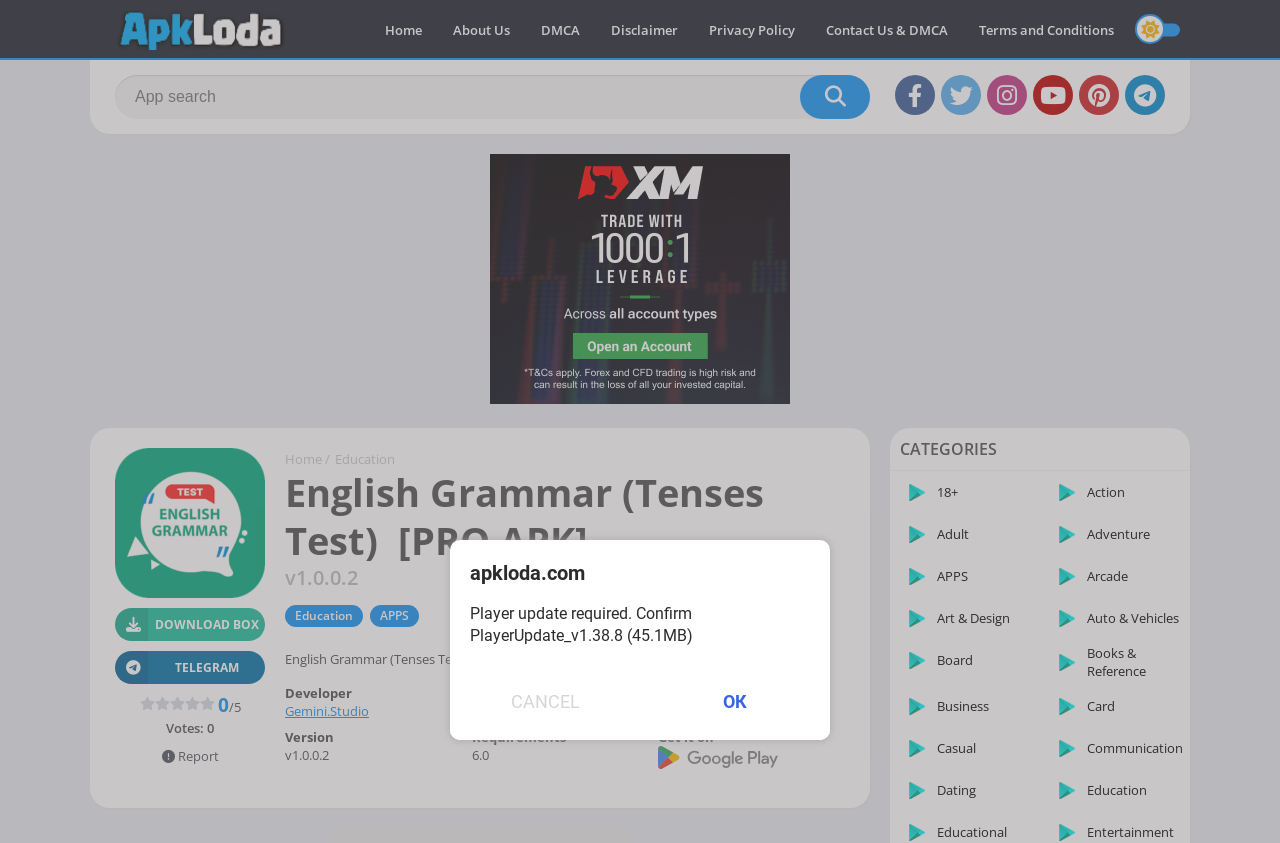Give a detailed explanation of the elements present on the webpage.

This webpage is about English Grammar (Tenses Test) and appears to be a download page for a mobile app. At the top, there is a header section with a logo and several links to other pages, including Home, About Us, DMCA, Disclaimer, Privacy Policy, Contact Us & DMCA, and Terms and Conditions. Below the header, there is a search bar with a search button and social media links to Facebook, Twitter, Instagram, YouTube, Pinterest, and Telegram.

The main content area is divided into two sections. On the left, there is a sidebar with links to categories, including Education, APPS, and others. On the right, there is a section with information about the app, including its name, version, developer, update date, size, and requirements. There is also a "Get it on" button with a link to Google Play.

Below the app information section, there is a "CATEGORIES" heading followed by a list of links to various categories, including 18+, Action, Adult, Adventure, APPS, Arcade, Art & Design, and others.

At the bottom of the page, there are several buttons and links, including a "DOWNLOAD BOX" button, a "TELEGRAM" button, a rating system with a "Votes" label and a "Report" button, and a section with information about the app's developer, update date, size, version, and requirements.